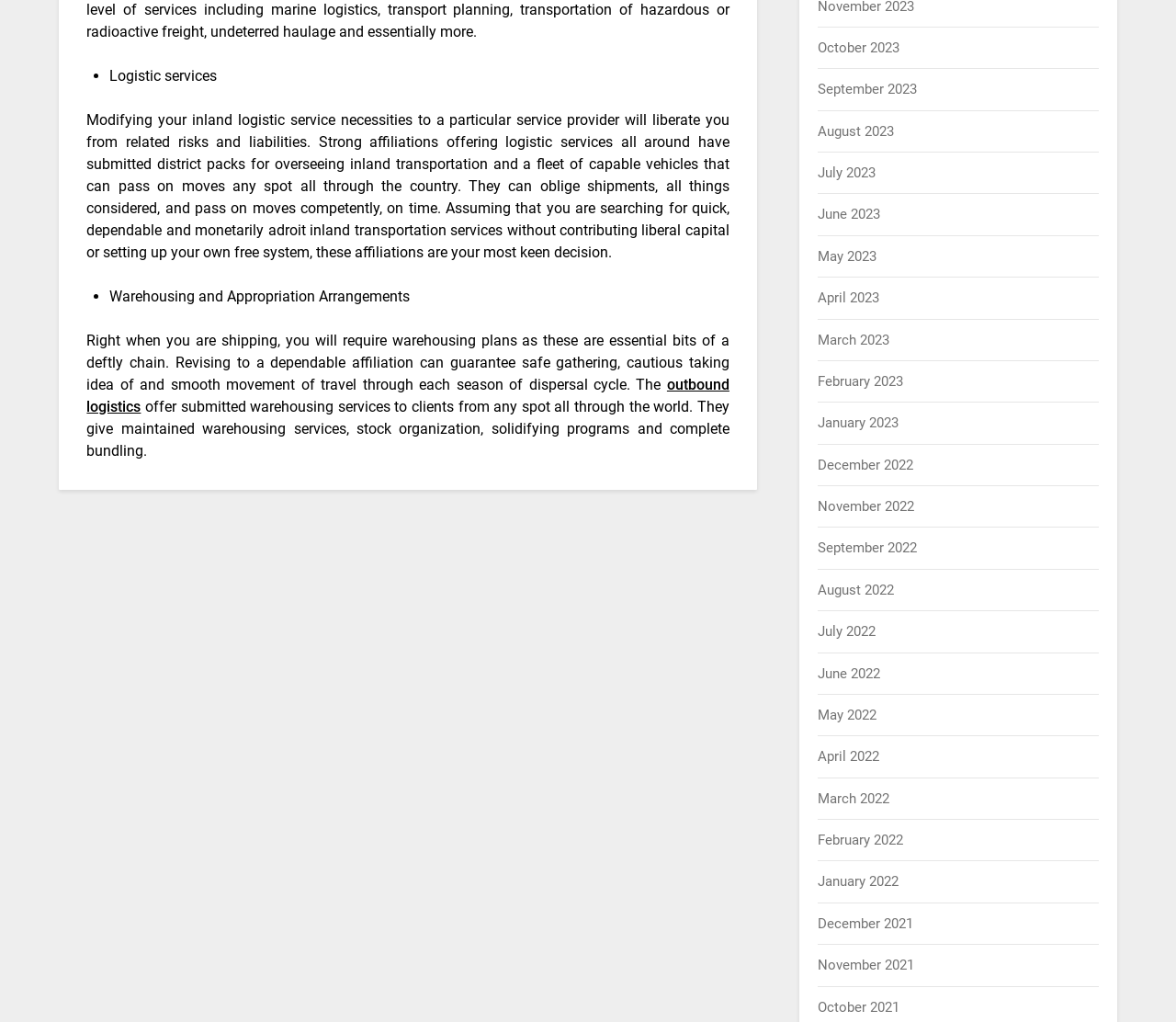Identify the bounding box coordinates of the area that should be clicked in order to complete the given instruction: "Read about 'Warehousing and Appropriation Arrangements'". The bounding box coordinates should be four float numbers between 0 and 1, i.e., [left, top, right, bottom].

[0.093, 0.281, 0.349, 0.298]